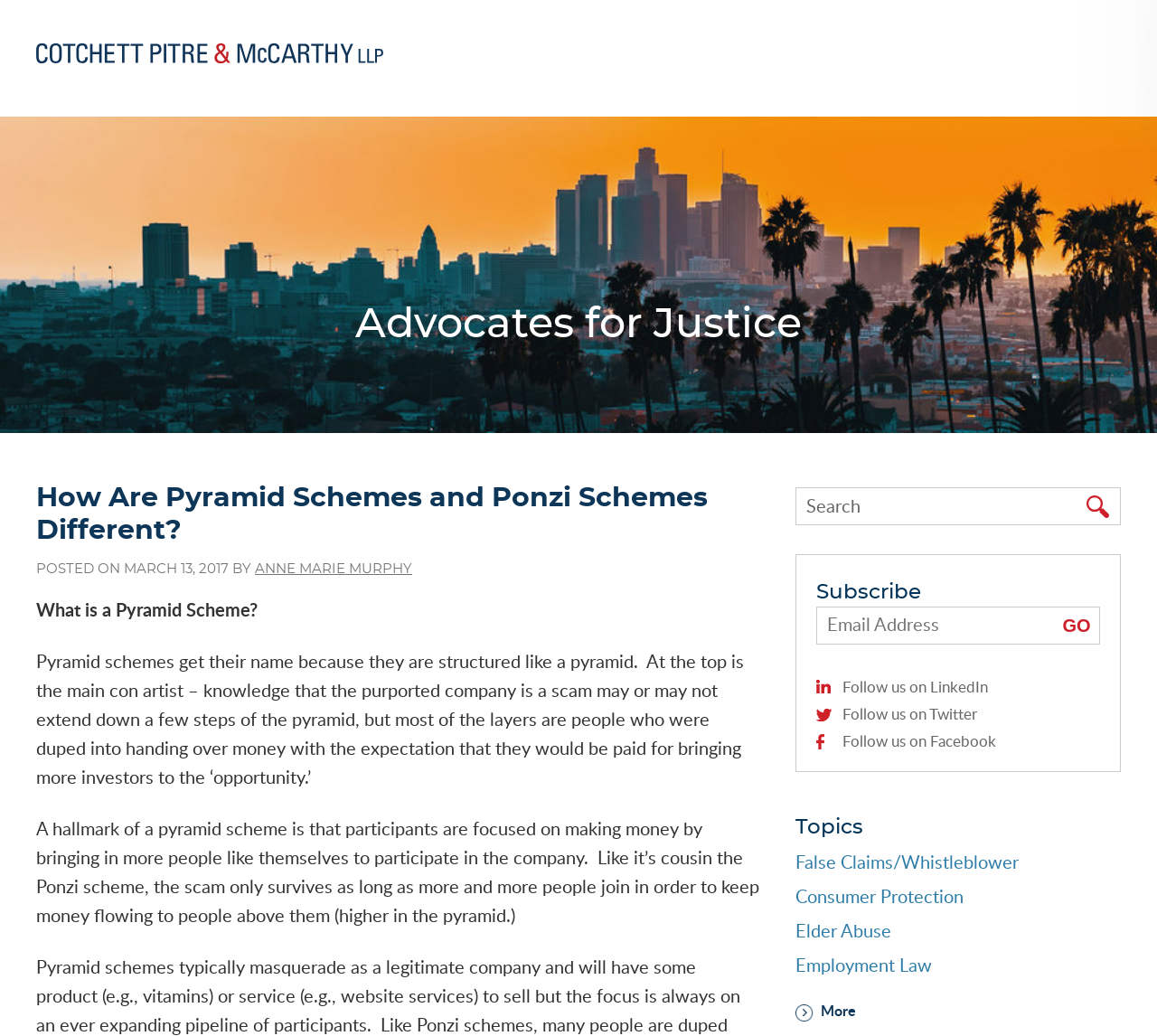What is the name of the law firm?
We need a detailed and exhaustive answer to the question. Please elaborate.

I found the name of the law firm by looking at the top-left corner of the webpage, where I saw a link and an image with the text 'Cotchett, Pitre & McCarthy, LLP'.